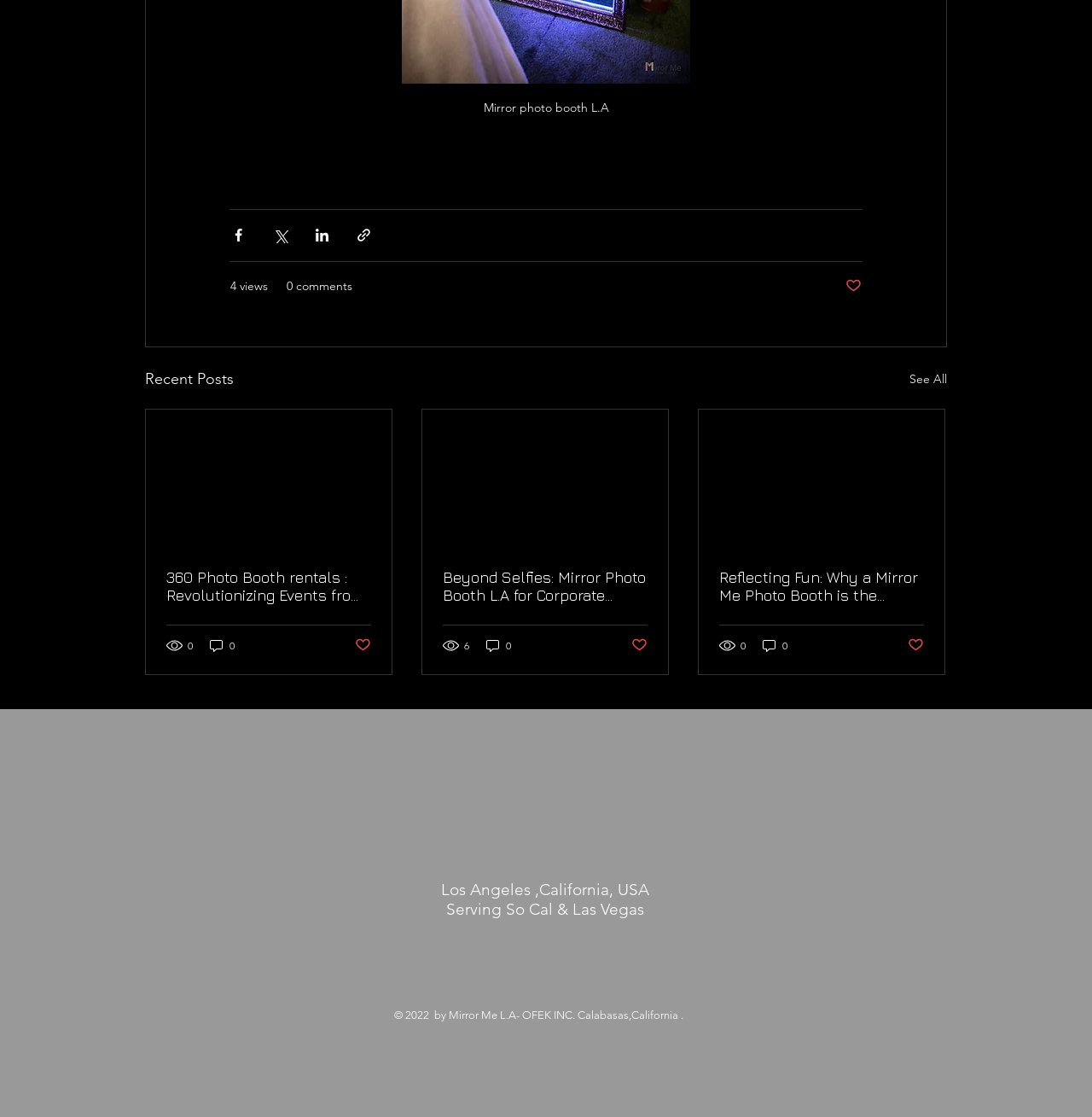Please identify the bounding box coordinates of the element I need to click to follow this instruction: "Like the post".

[0.325, 0.57, 0.34, 0.586]